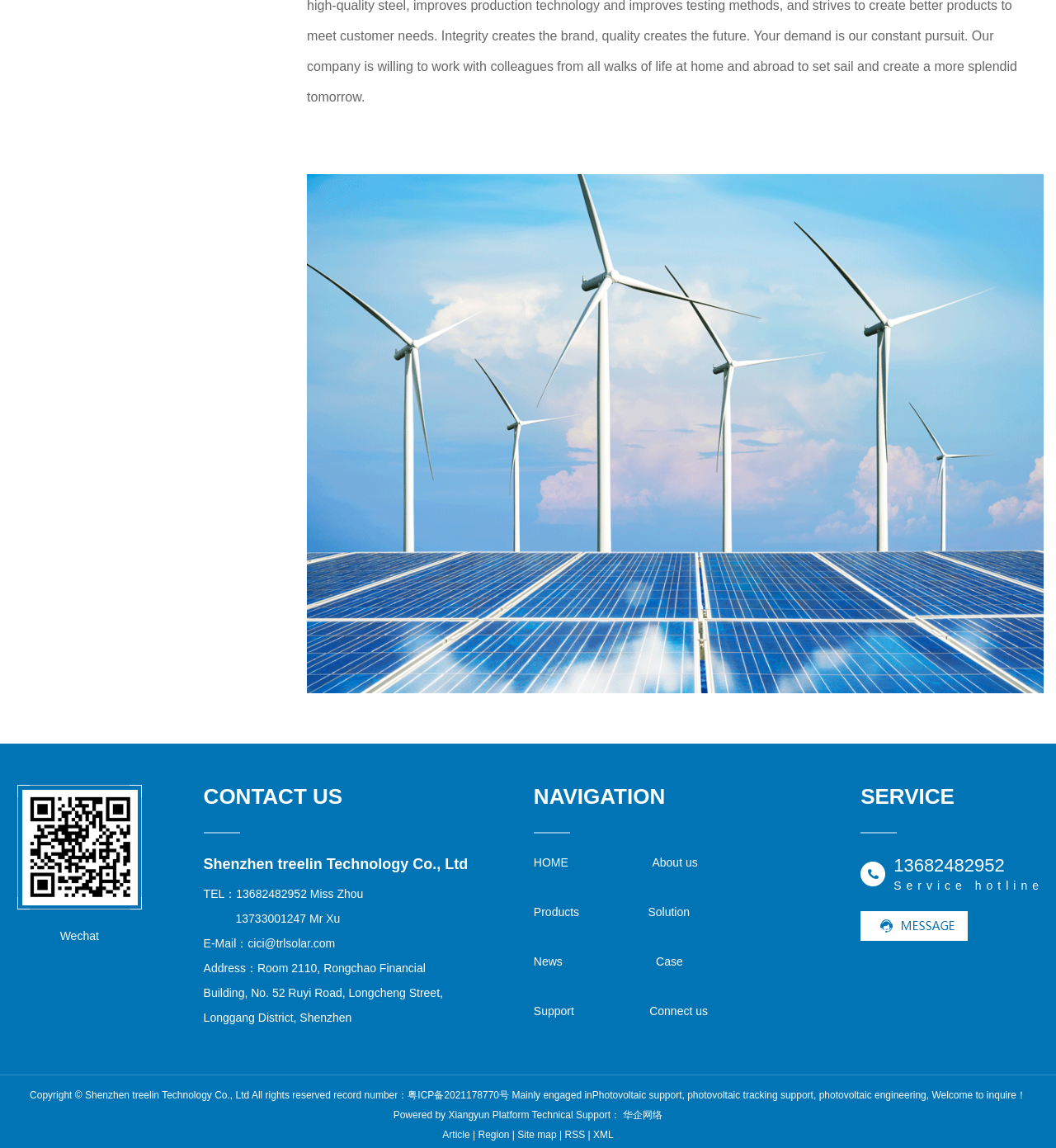Answer the question below with a single word or a brief phrase: 
What is the phone number for Miss Zhou?

13682482952